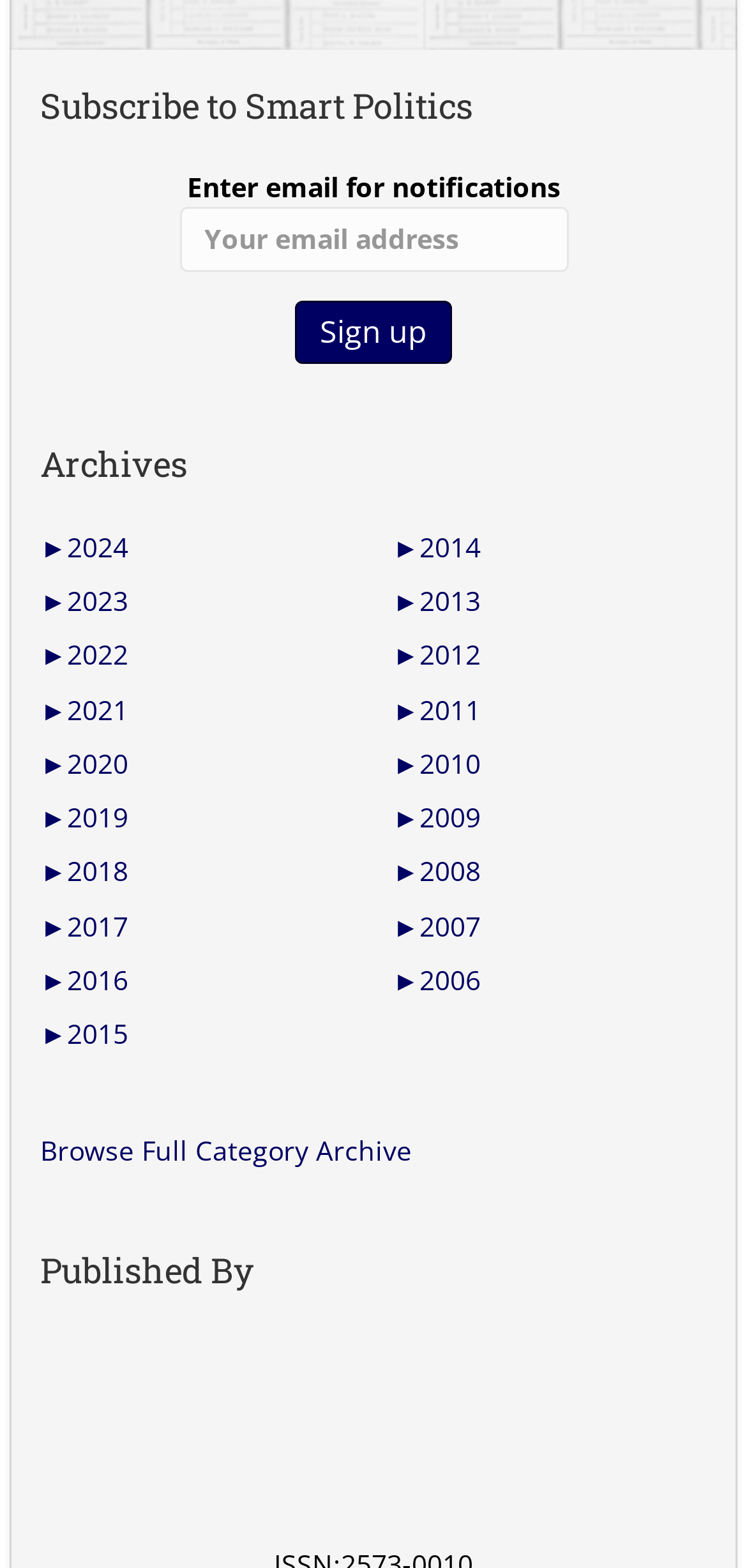What is the purpose of the textbox?
Based on the screenshot, provide your answer in one word or phrase.

Enter email for notifications